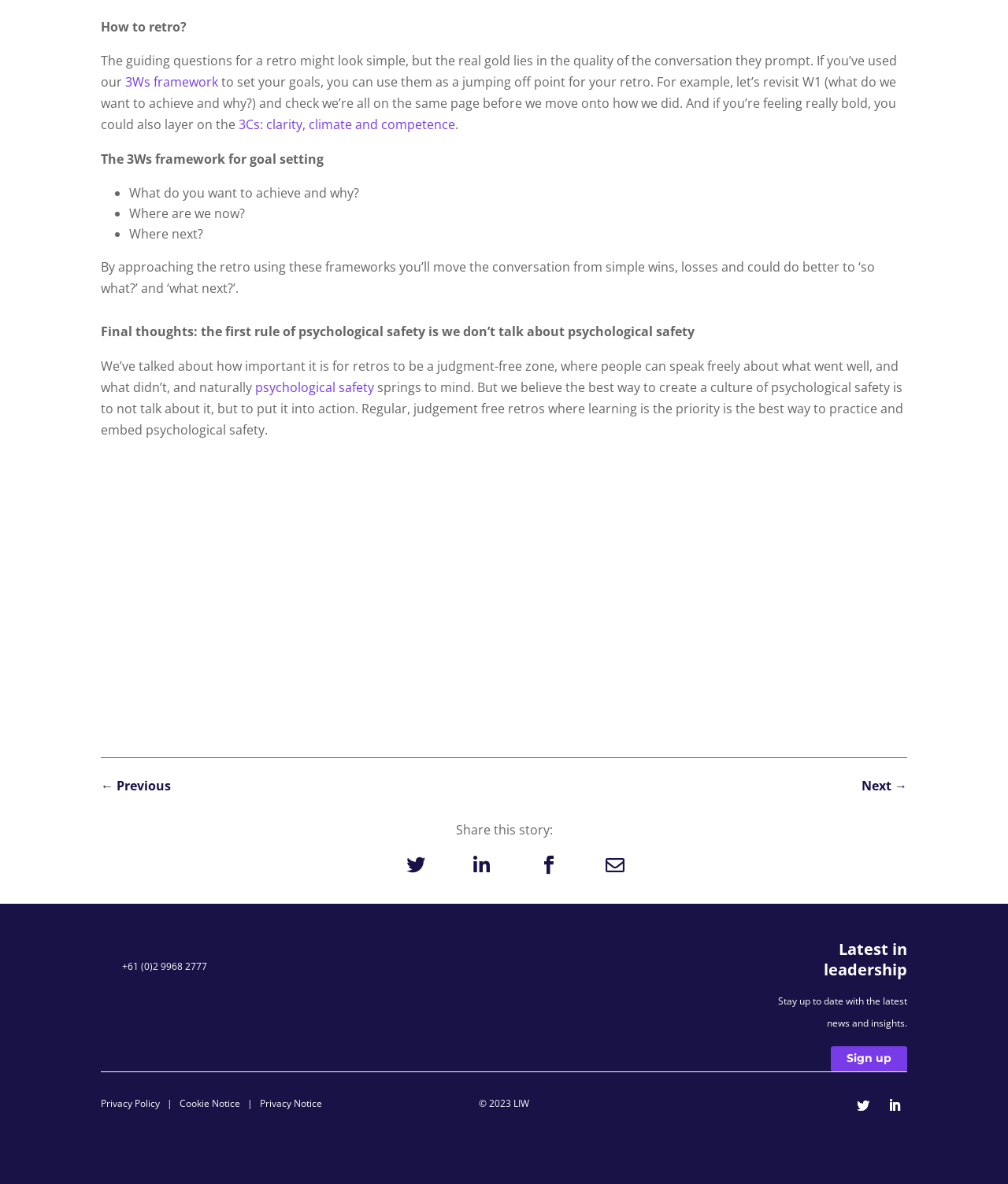Please provide a comprehensive response to the question below by analyzing the image: 
What is the topic of the article?

The topic of the article can be determined by reading the title 'How to retro?' and the content of the article, which discusses the guiding questions for a retro and how to approach it using frameworks like the 3Ws and 3Cs.